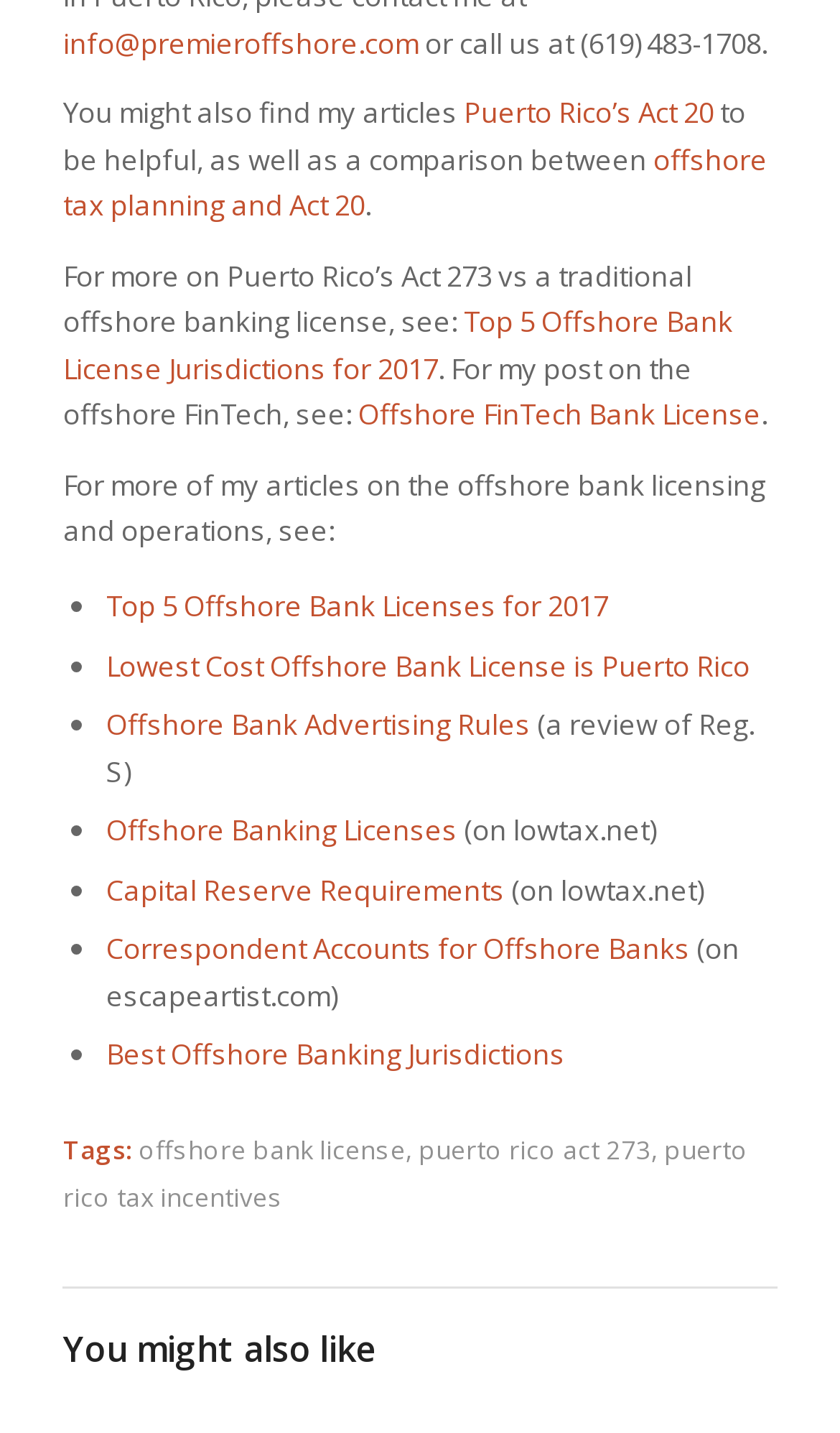Using the description "info@premieroffshore.com", locate and provide the bounding box of the UI element.

[0.075, 0.016, 0.498, 0.043]